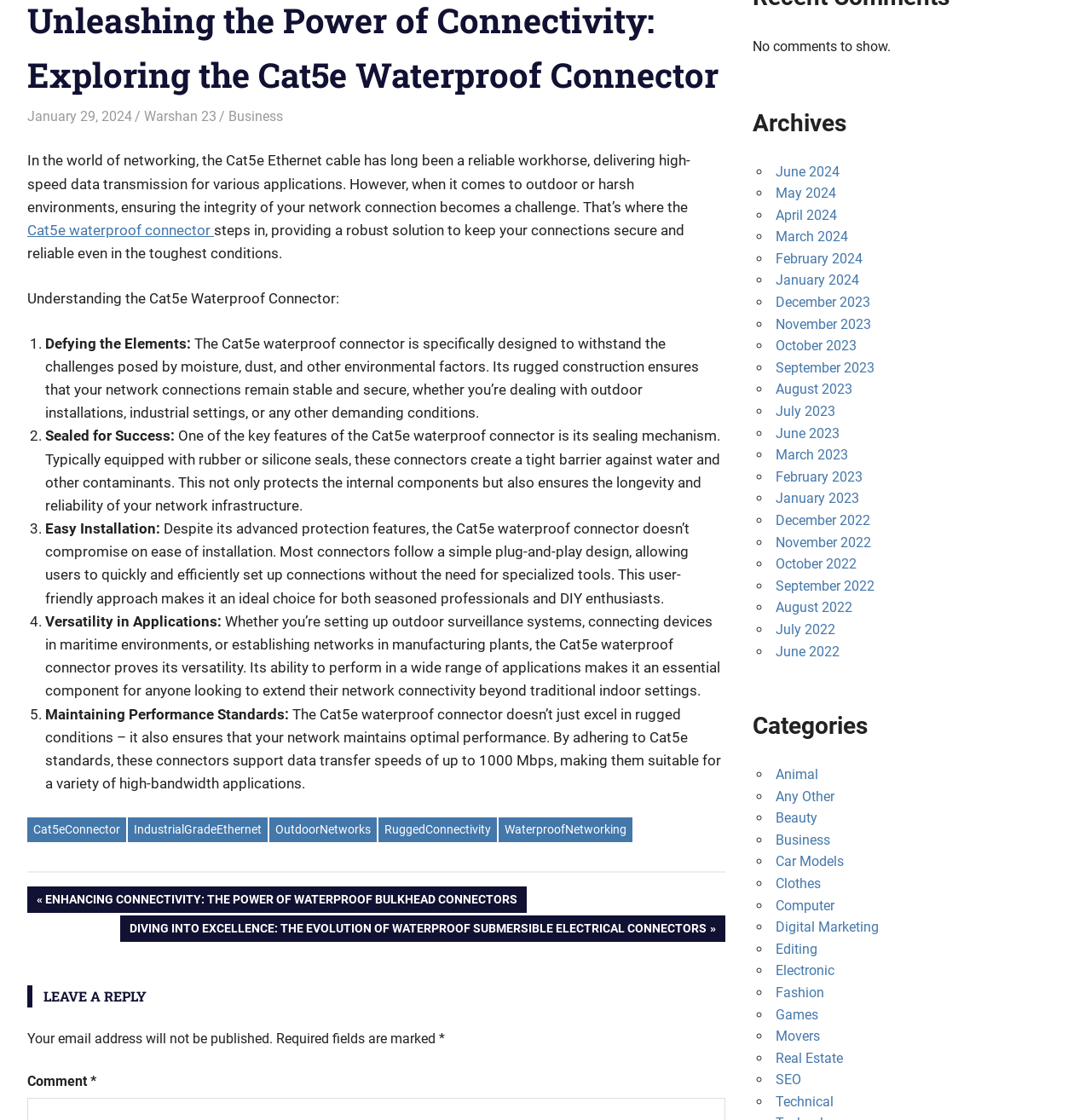Show the bounding box coordinates for the HTML element as described: "Cat5e waterproof connector".

[0.025, 0.198, 0.196, 0.213]